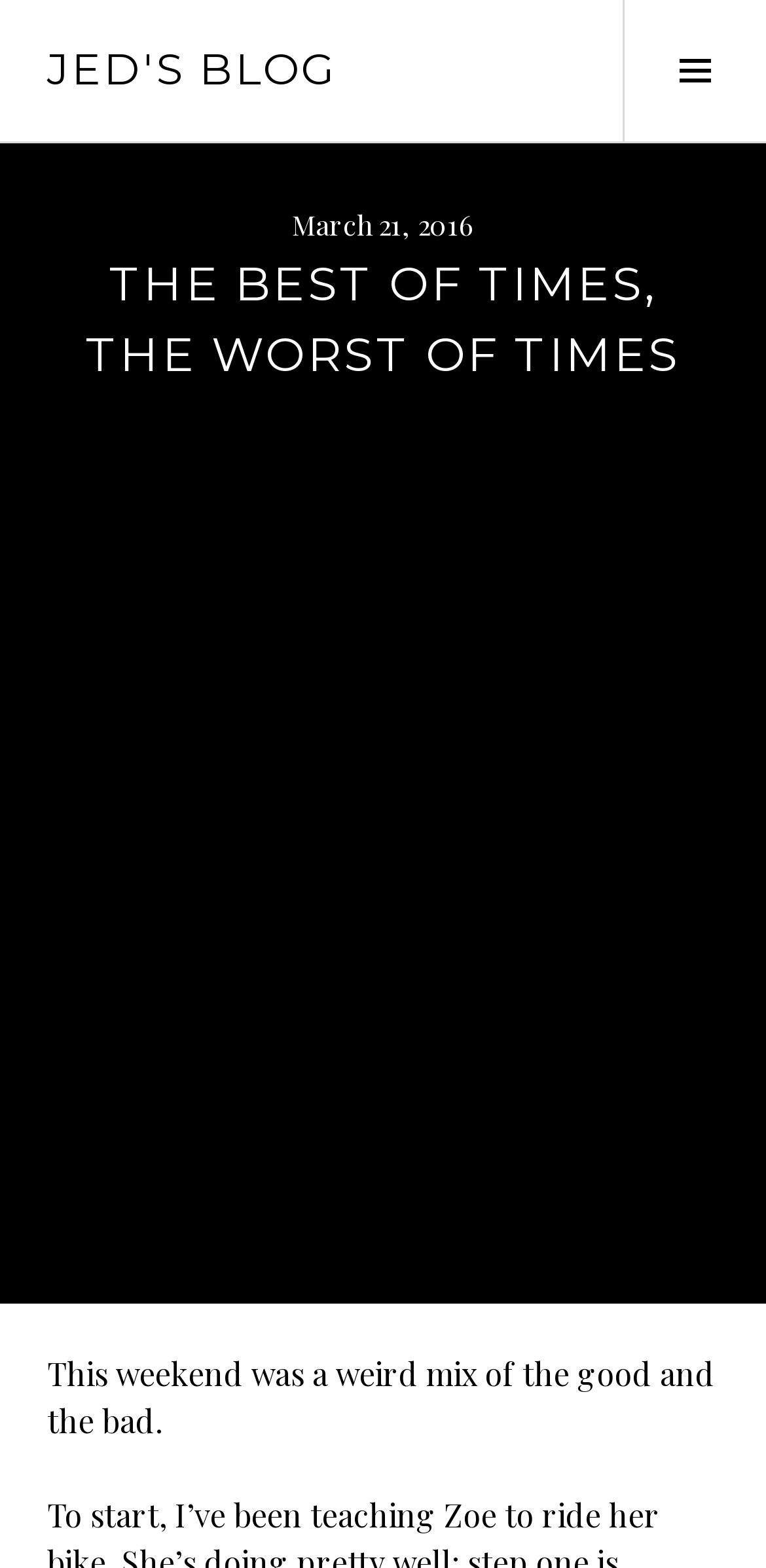Please provide a one-word or phrase answer to the question: 
What is the date of the blog post?

March 21, 2016